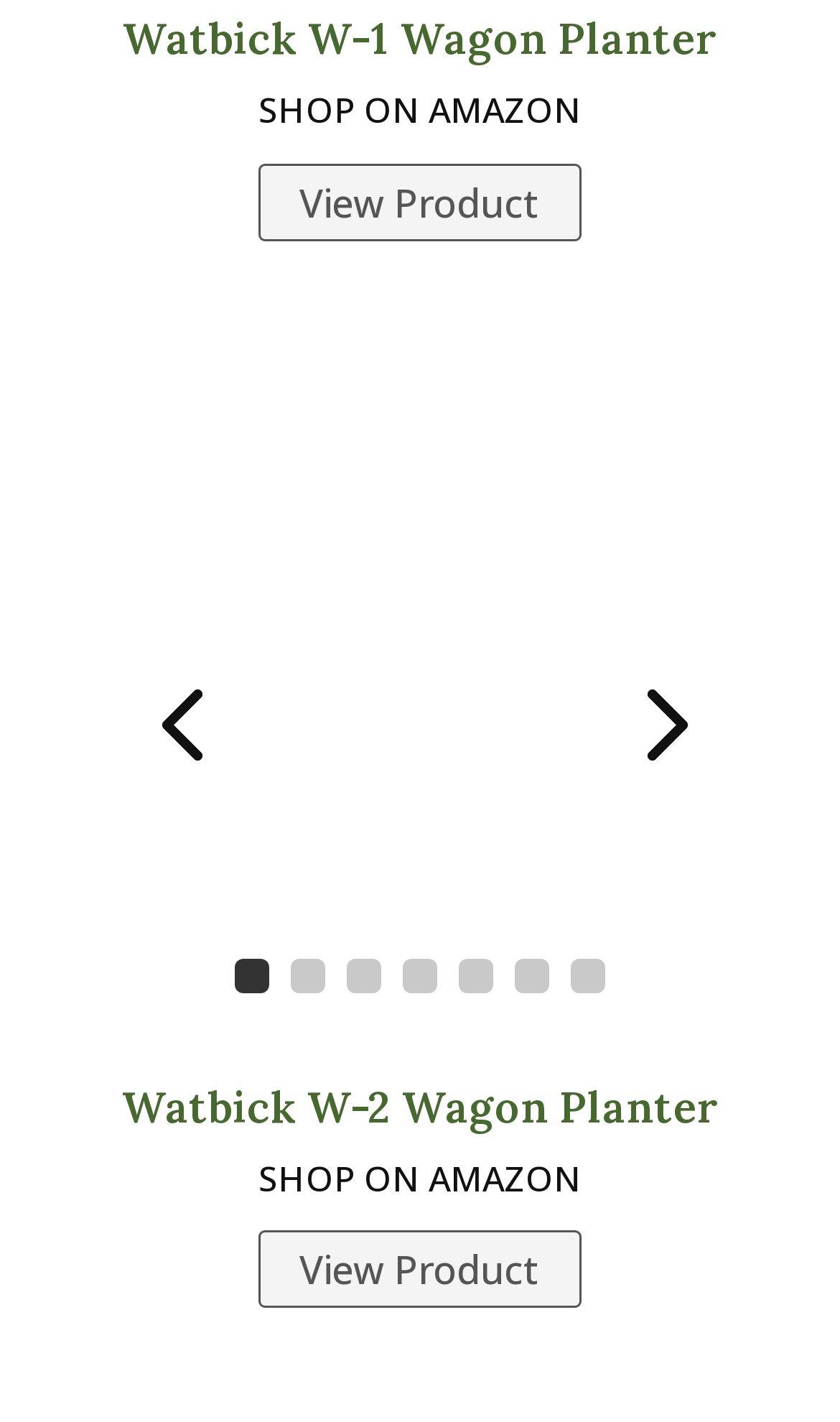What is the name of the second product?
Please analyze the image and answer the question with as much detail as possible.

The second product's name can be found in the heading element below the first product's information, which reads 'Watbick W-2 Wagon Planter'.